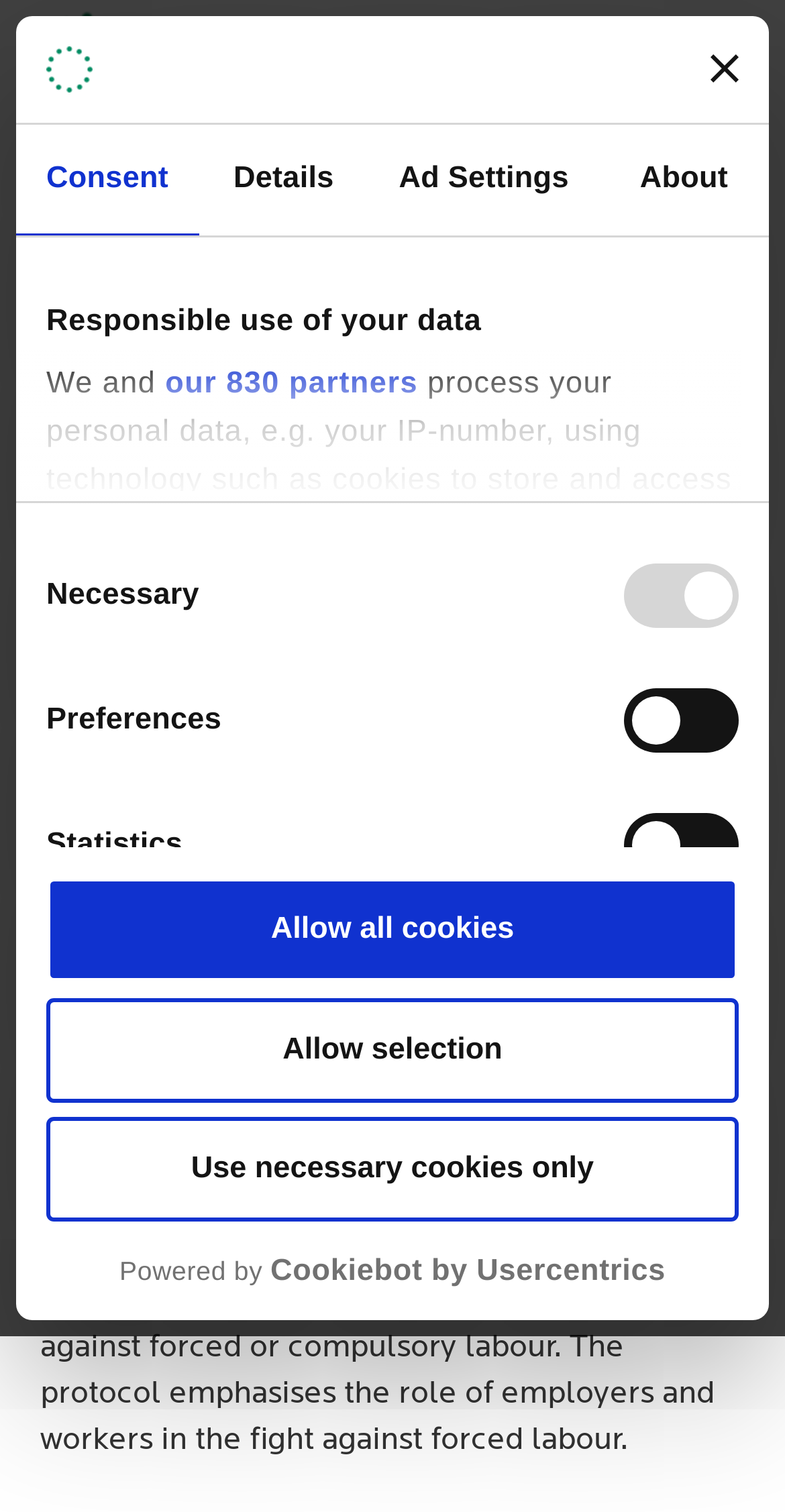Locate the bounding box coordinates of the clickable region to complete the following instruction: "Click the 'National Action Plans on Business and Human Rights' link."

[0.051, 0.027, 0.808, 0.049]